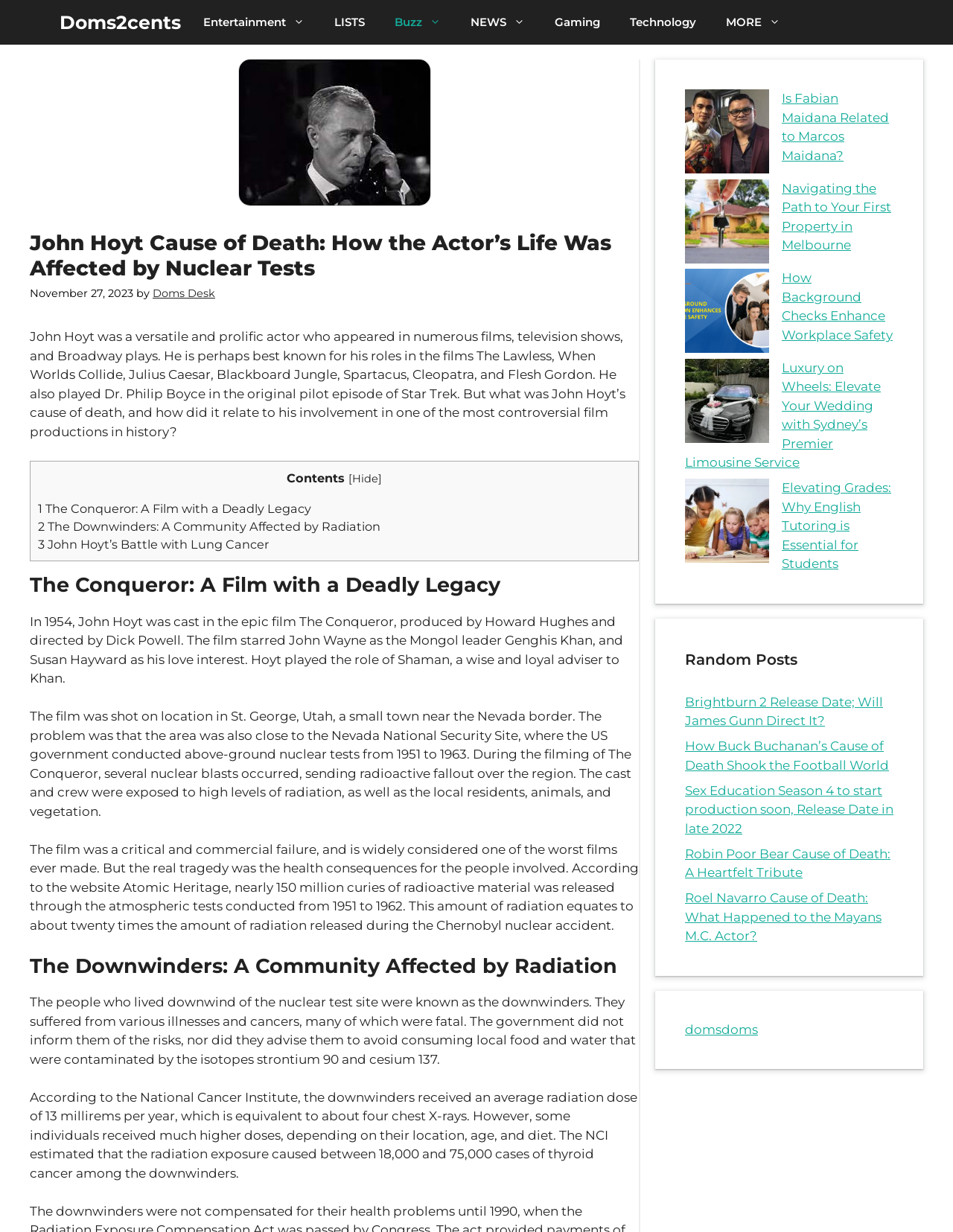Pinpoint the bounding box coordinates of the element you need to click to execute the following instruction: "Read the article about John Hoyt's cause of death". The bounding box should be represented by four float numbers between 0 and 1, in the format [left, top, right, bottom].

[0.031, 0.267, 0.656, 0.356]